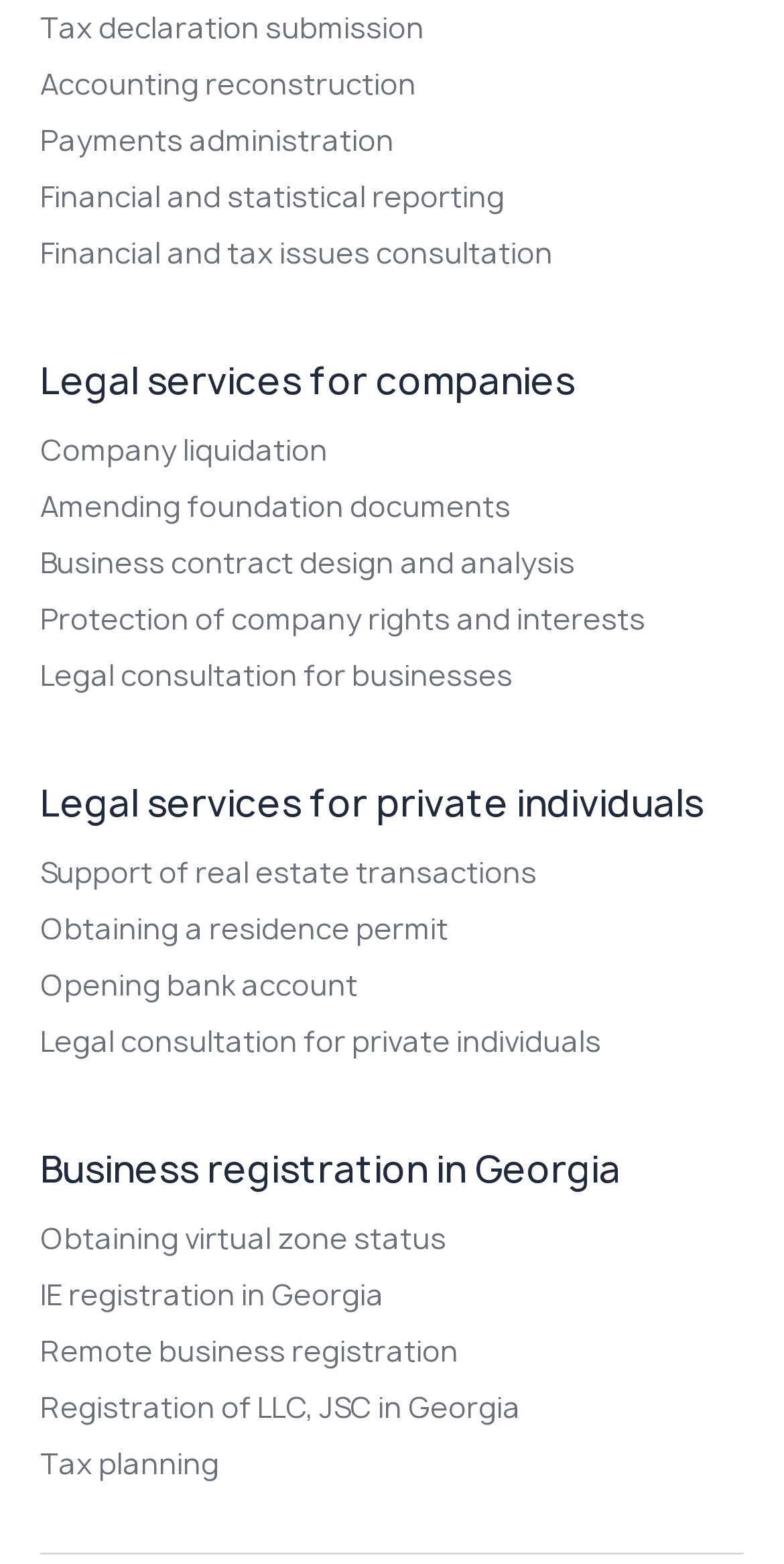Please specify the bounding box coordinates of the element that should be clicked to execute the given instruction: 'Submit tax declaration'. Ensure the coordinates are four float numbers between 0 and 1, expressed as [left, top, right, bottom].

[0.051, 0.004, 0.949, 0.031]